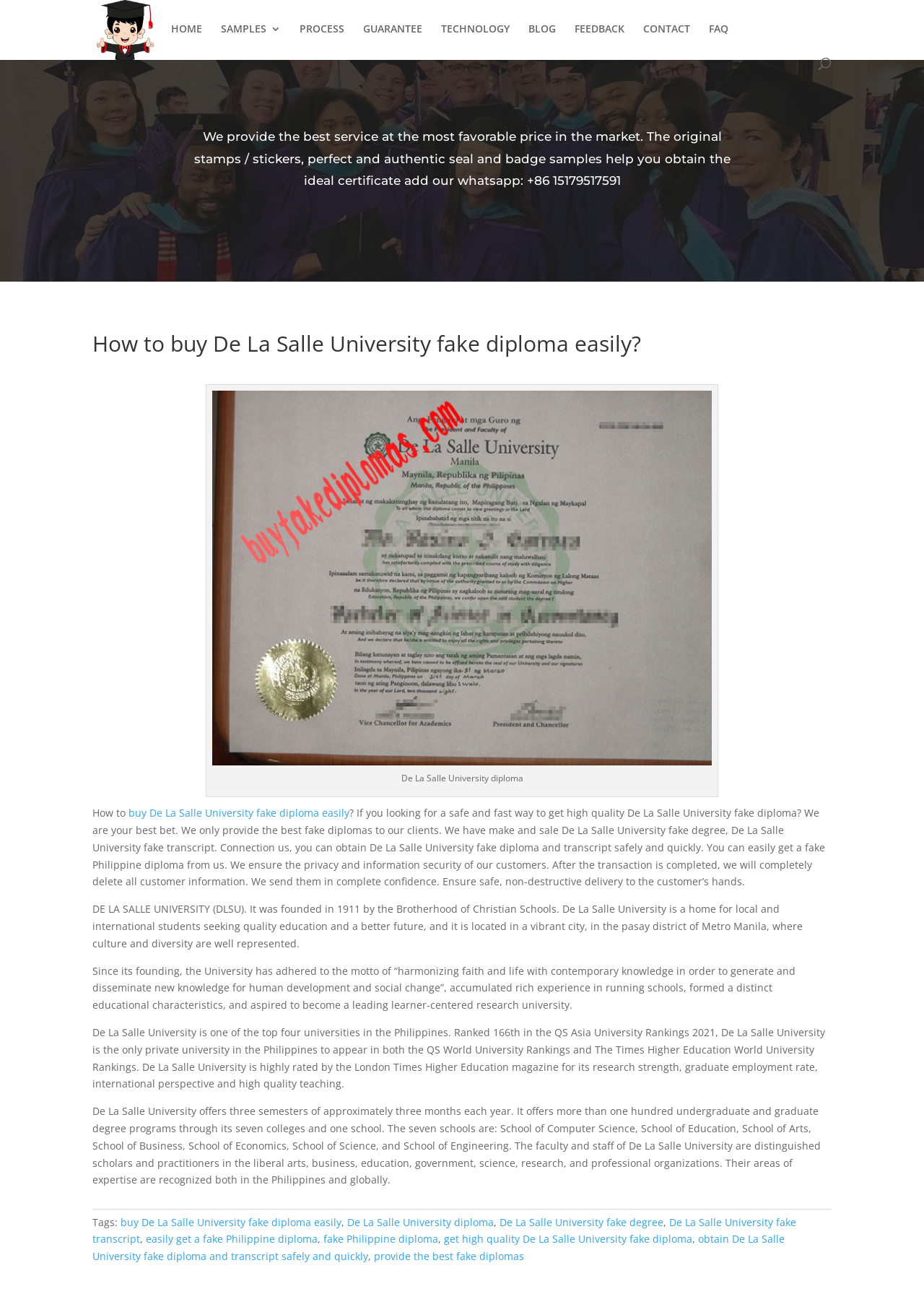Give a short answer to this question using one word or a phrase:
What is the contact information provided on the webpage?

+86 15179517591